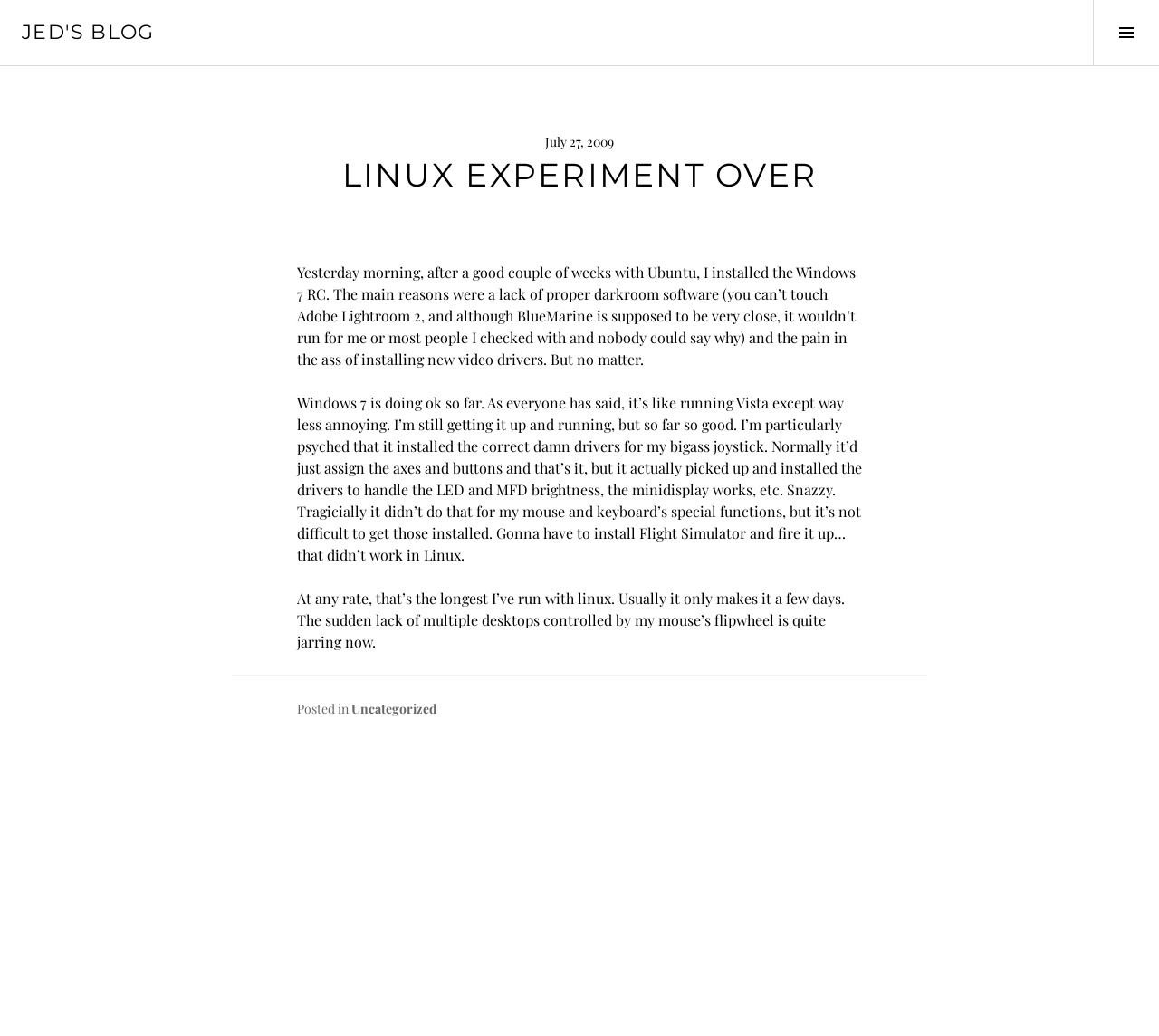Give the bounding box coordinates for this UI element: "Uncategorized". The coordinates should be four float numbers between 0 and 1, arranged as [left, top, right, bottom].

[0.303, 0.676, 0.377, 0.692]